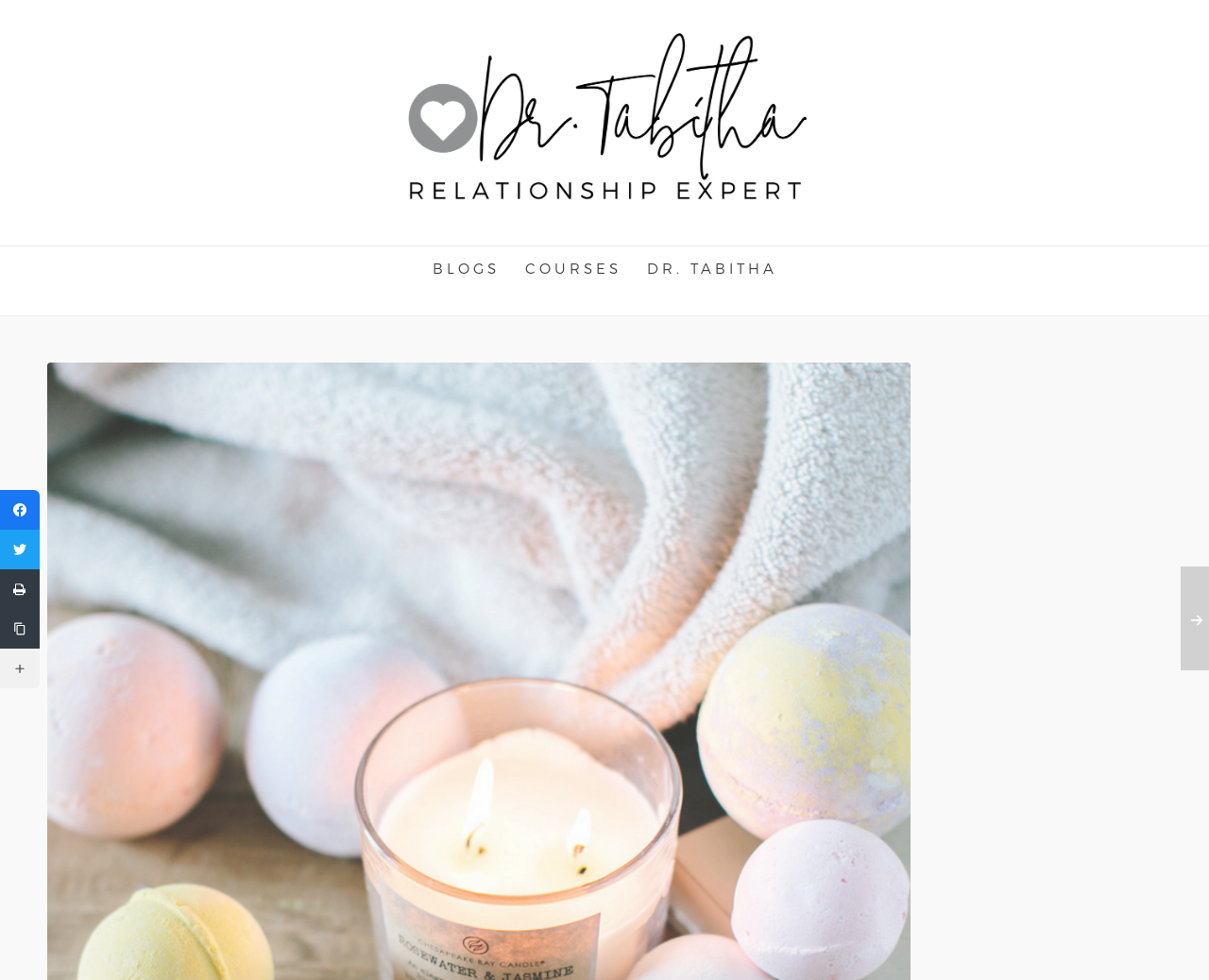Given the following UI element description: "Blog", find the bounding box coordinates in the webpage screenshot.

None